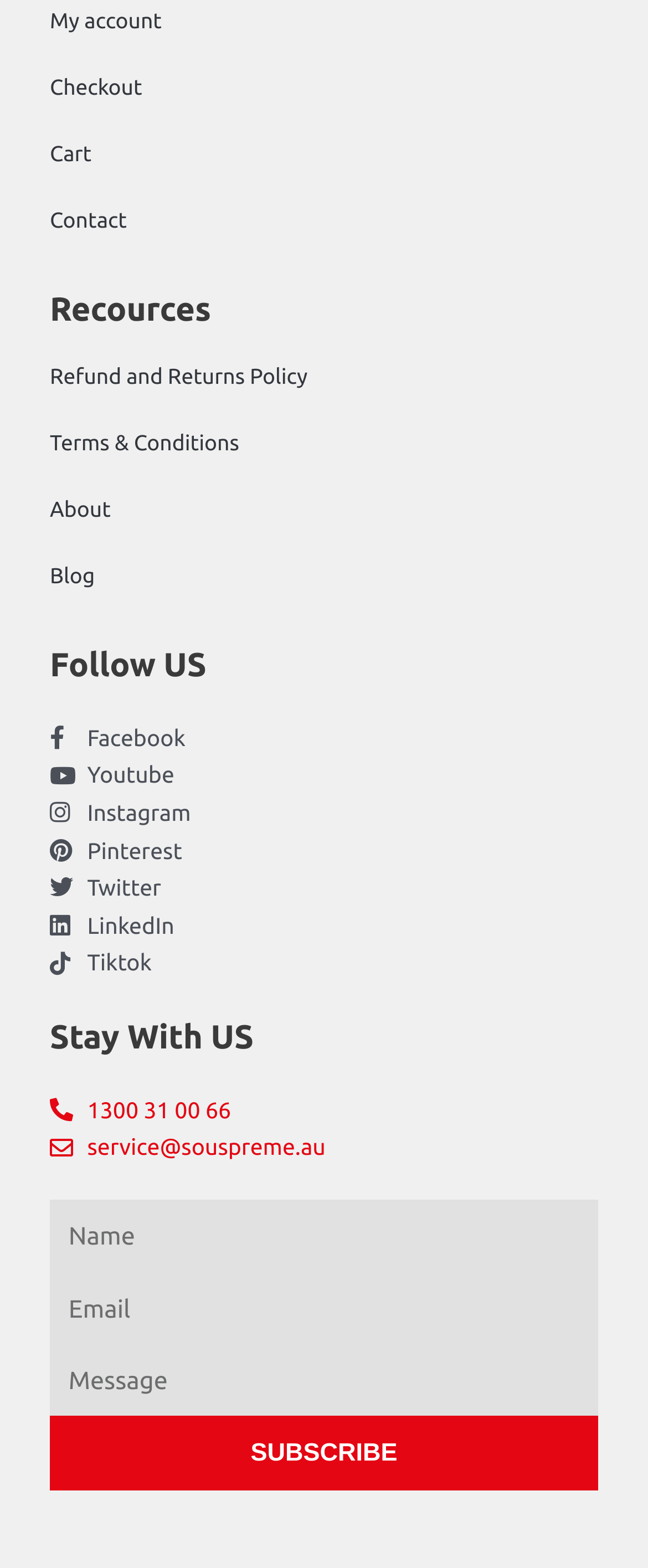Provide your answer in one word or a succinct phrase for the question: 
What is the purpose of the text box with the label 'Name'?

To input name